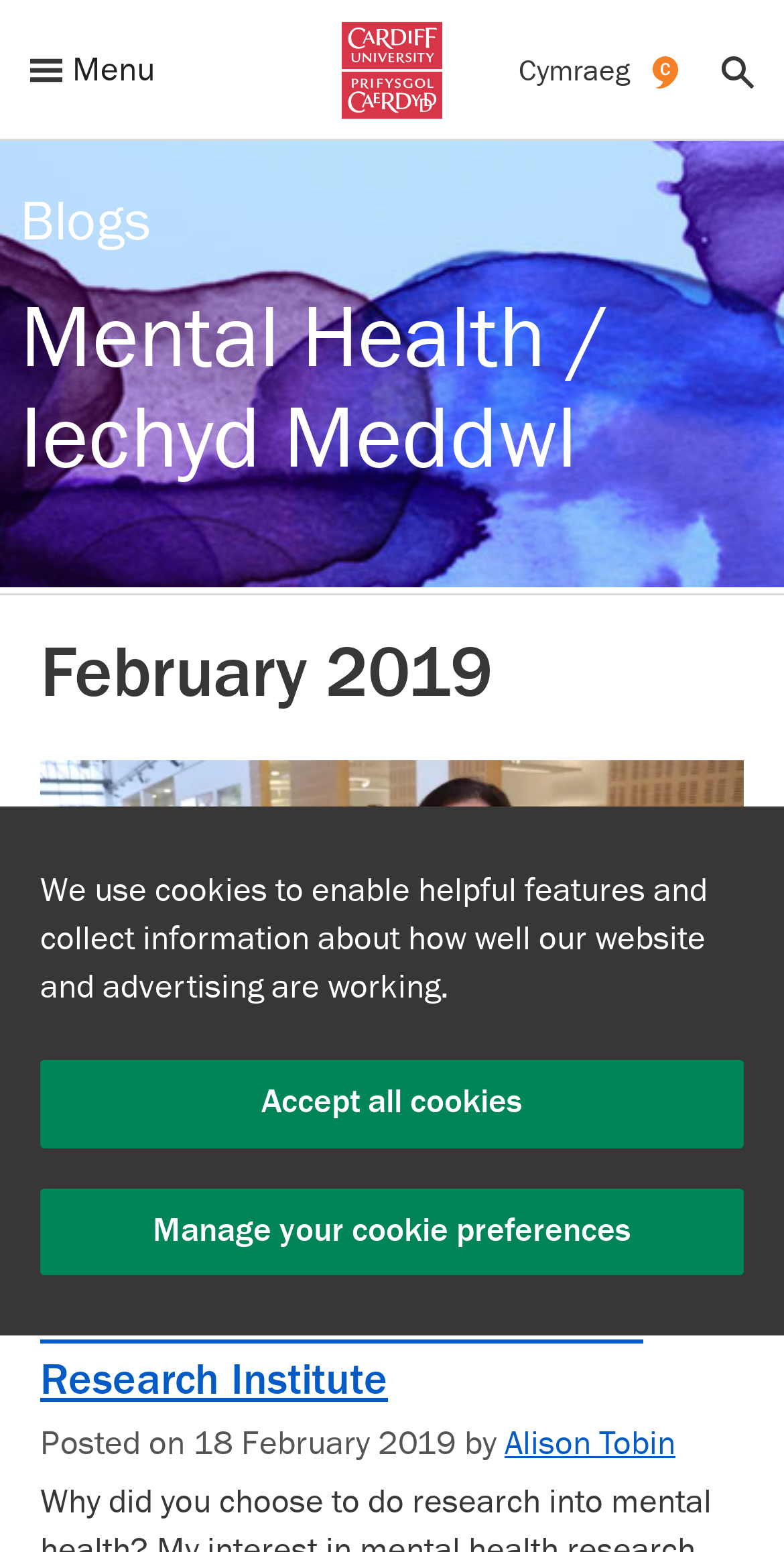Please analyze the image and provide a thorough answer to the question:
What is the language of the Welsh version of this page?

I can find the language of the Welsh version of this page by looking at the link 'Welsh version of this page' in the navigation section. Next to this link, there is a text 'Cymraeg' which is the Welsh language.